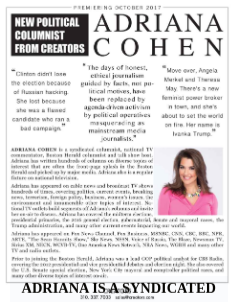Provide a short answer to the following question with just one word or phrase: What is the main issue highlighted in the quote?

Ethical journalism